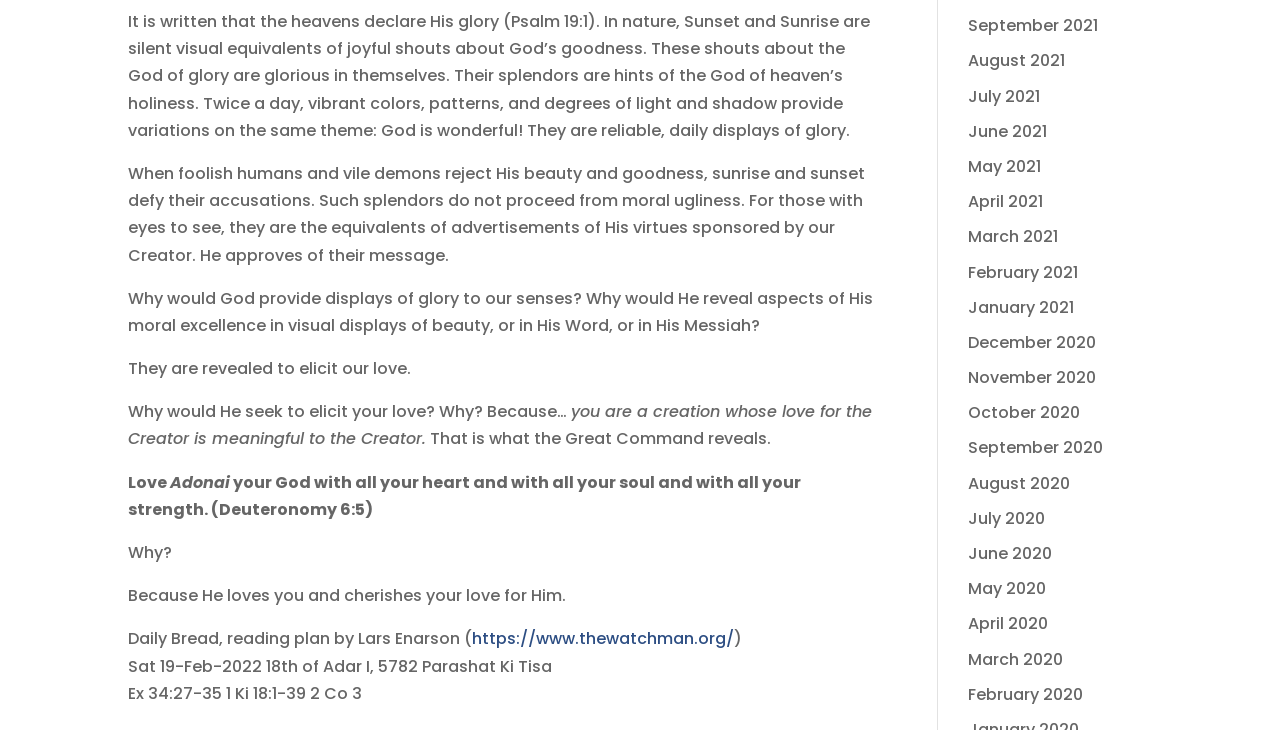Determine the bounding box coordinates for the clickable element to execute this instruction: "Click the link to thewatchman.org". Provide the coordinates as four float numbers between 0 and 1, i.e., [left, top, right, bottom].

[0.369, 0.859, 0.573, 0.891]